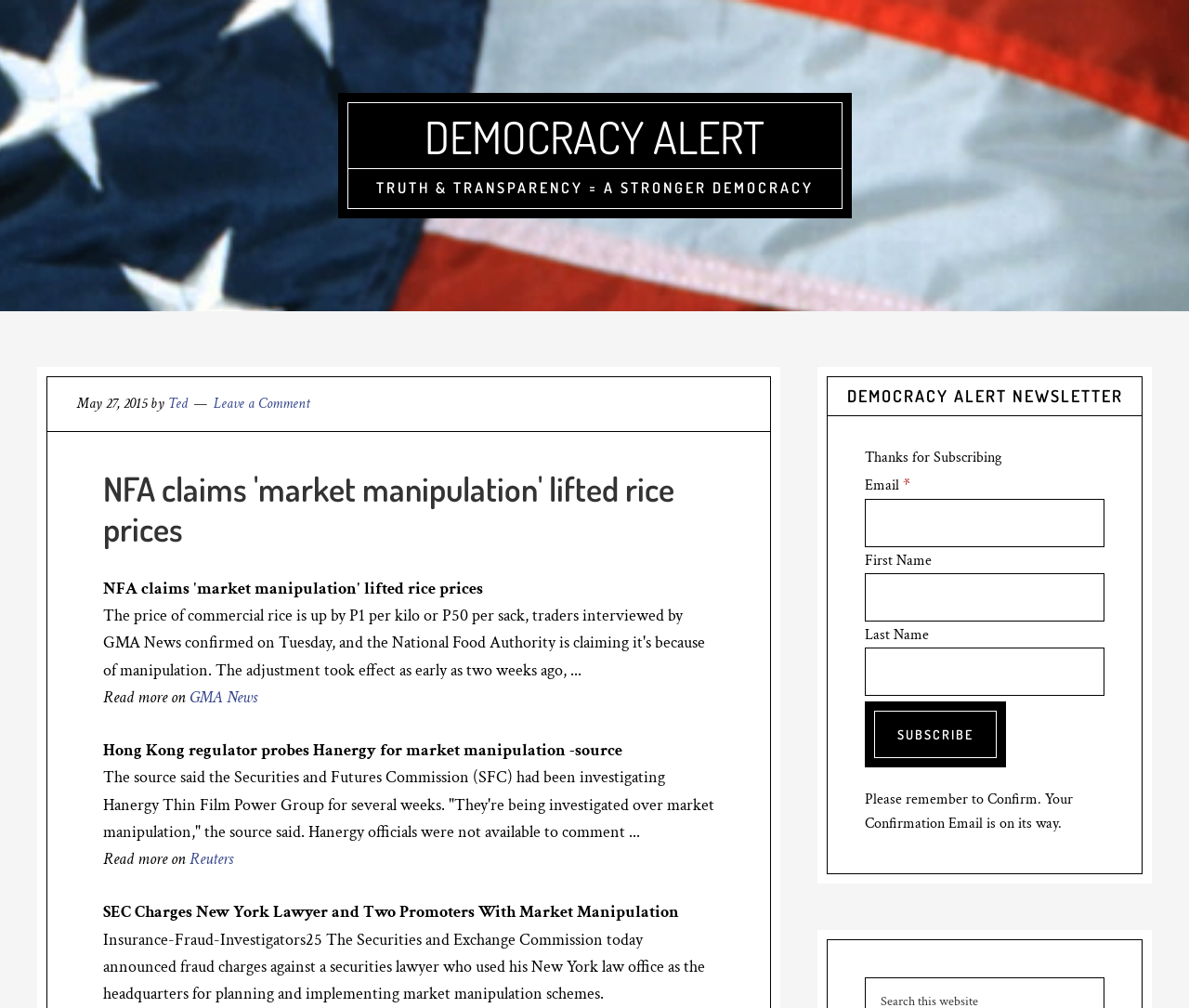What is the topic of the first article?
Using the image as a reference, answer the question in detail.

The topic of the first article can be determined by looking at the heading 'NFA claims'market manipulation' lifted rice prices' which is located below the time stamp 'May 27, 2015'.